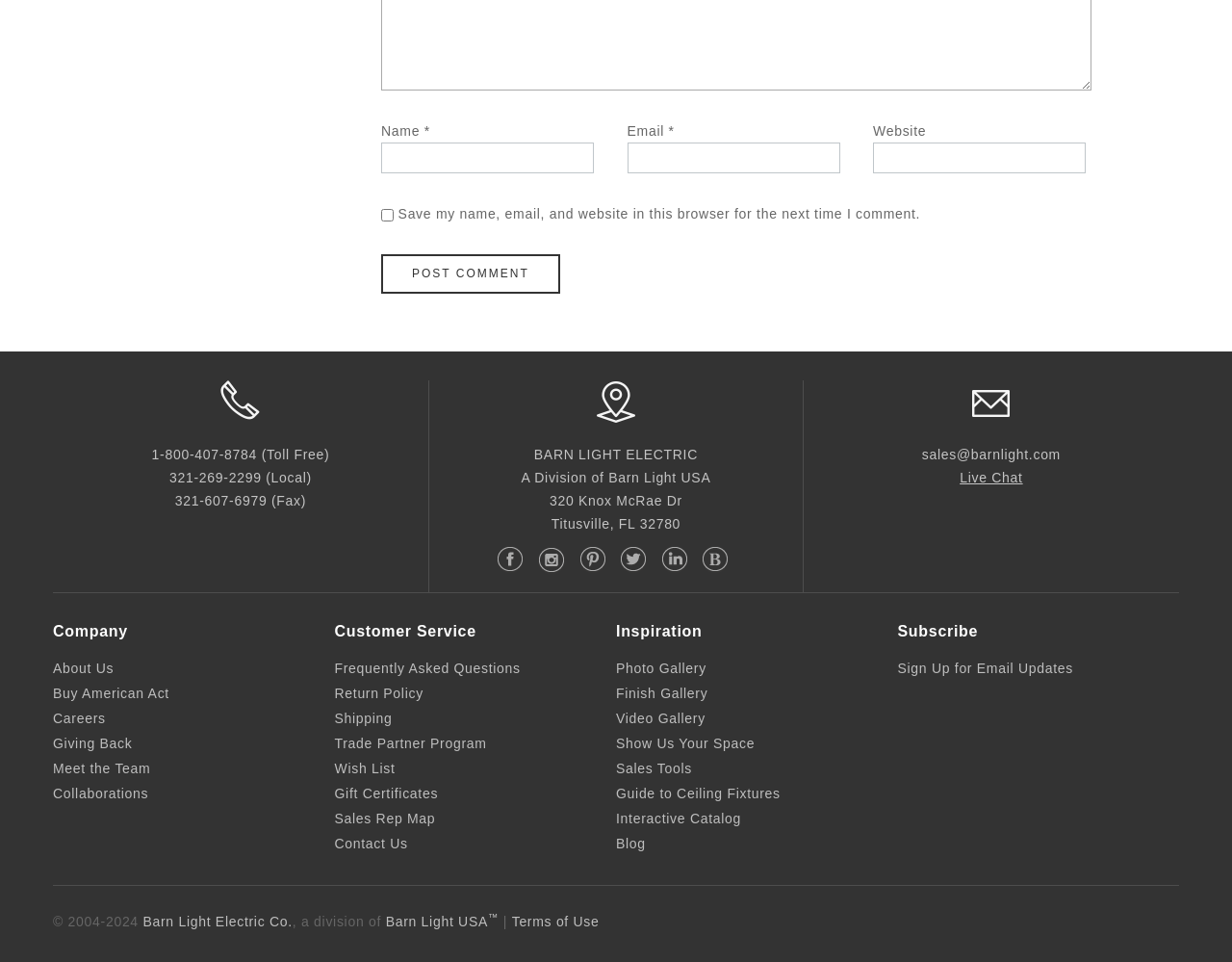Answer the question below using just one word or a short phrase: 
What is the purpose of the checkbox?

Save comment information